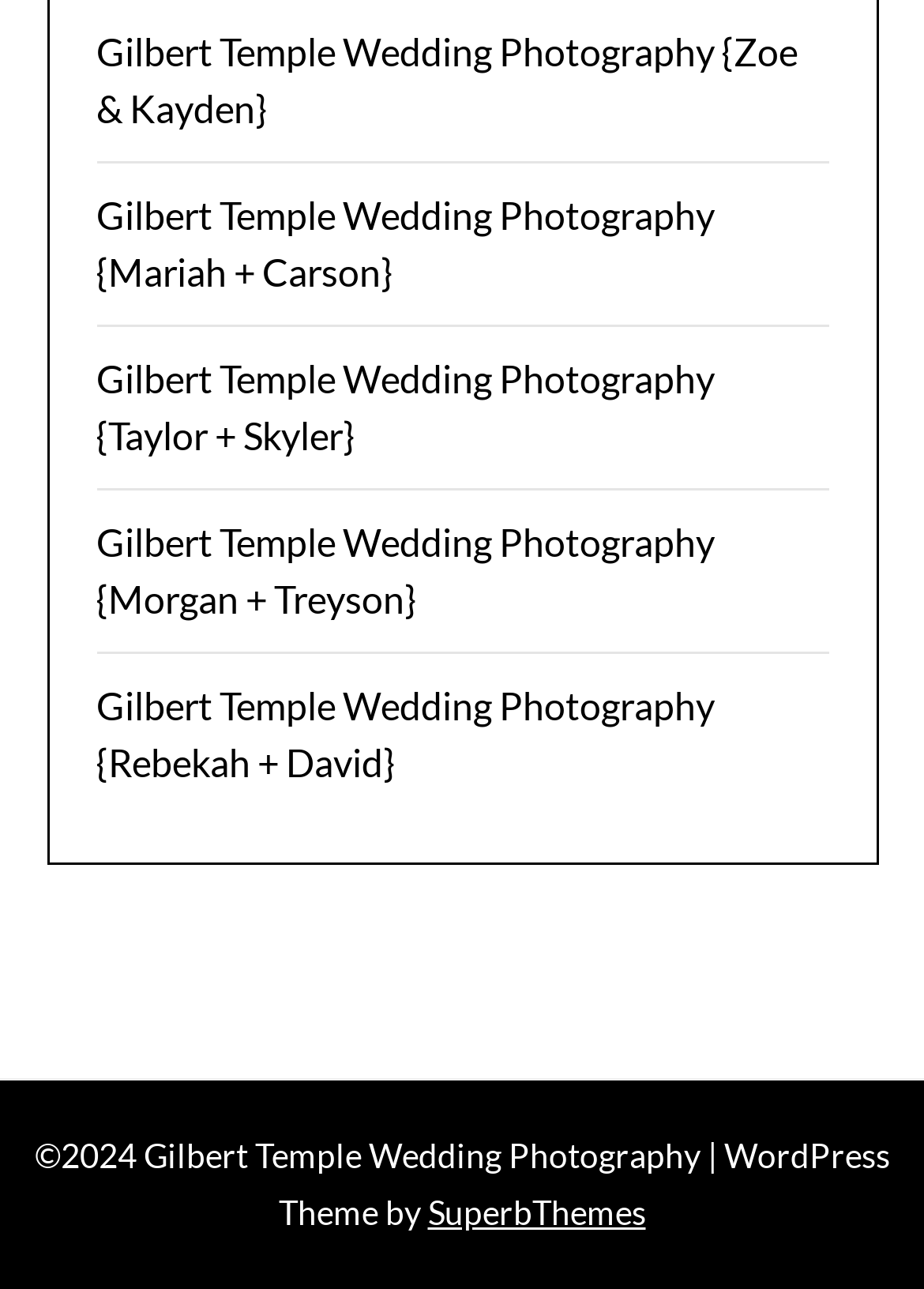What is the name of the WordPress theme provider?
Look at the image and answer the question using a single word or phrase.

SuperbThemes